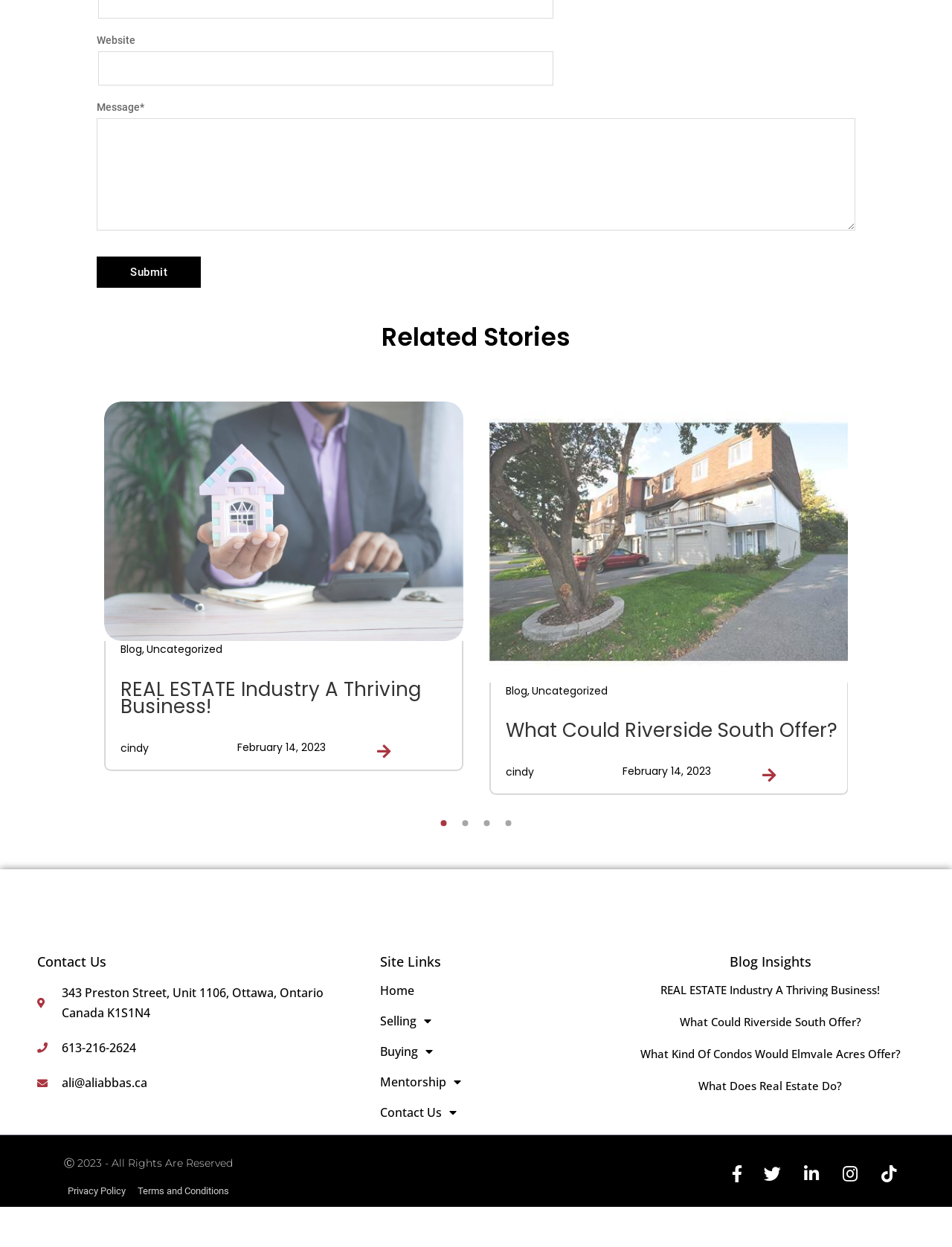How many tab panels are on the webpage?
Carefully analyze the image and provide a thorough answer to the question.

I counted the number of tab panel elements on the webpage, which are [265] tabpanel '' and [266] tabpanel ''. There are two tab panels in total.